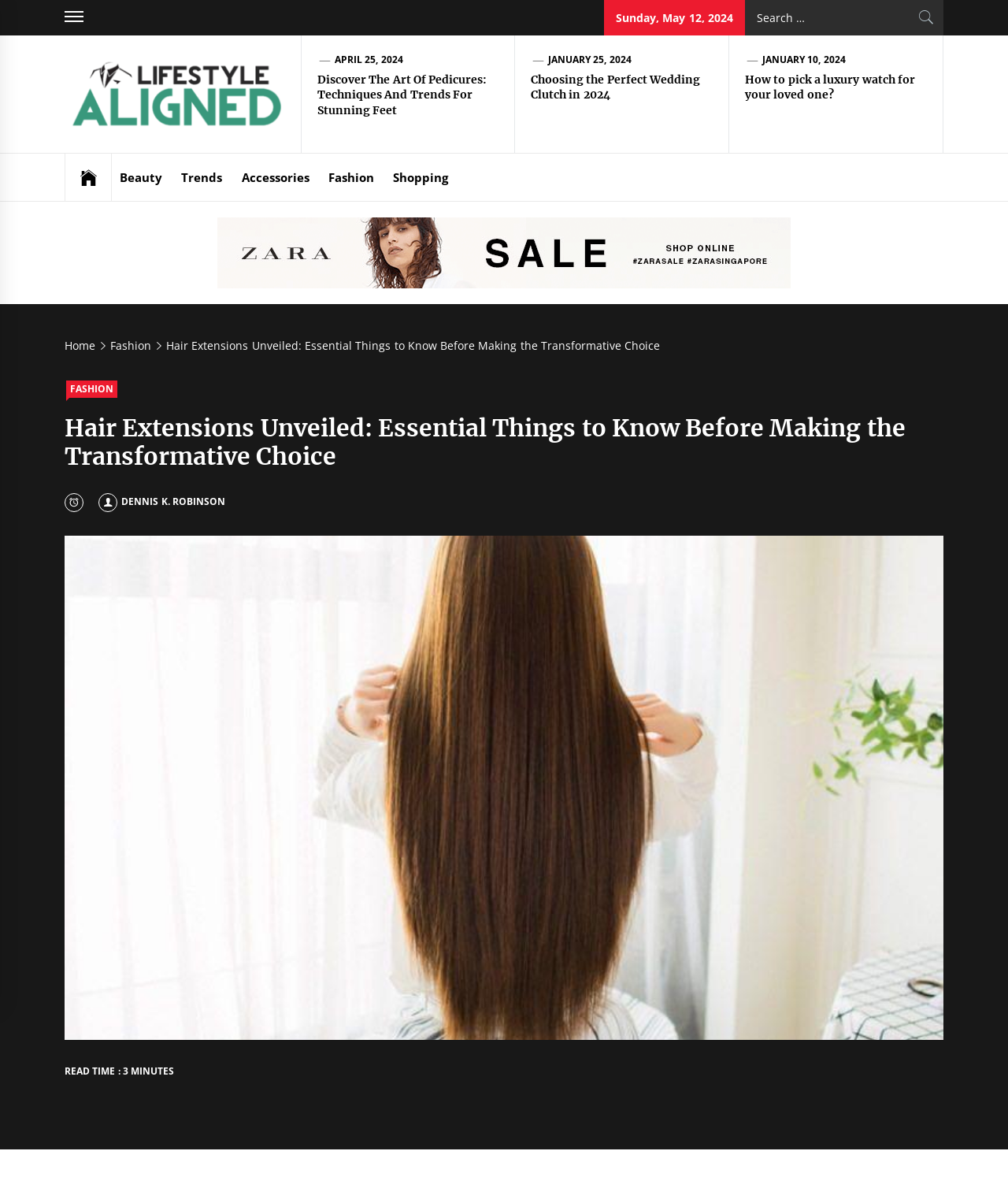How many categories are listed in the navigation menu?
Examine the screenshot and reply with a single word or phrase.

6